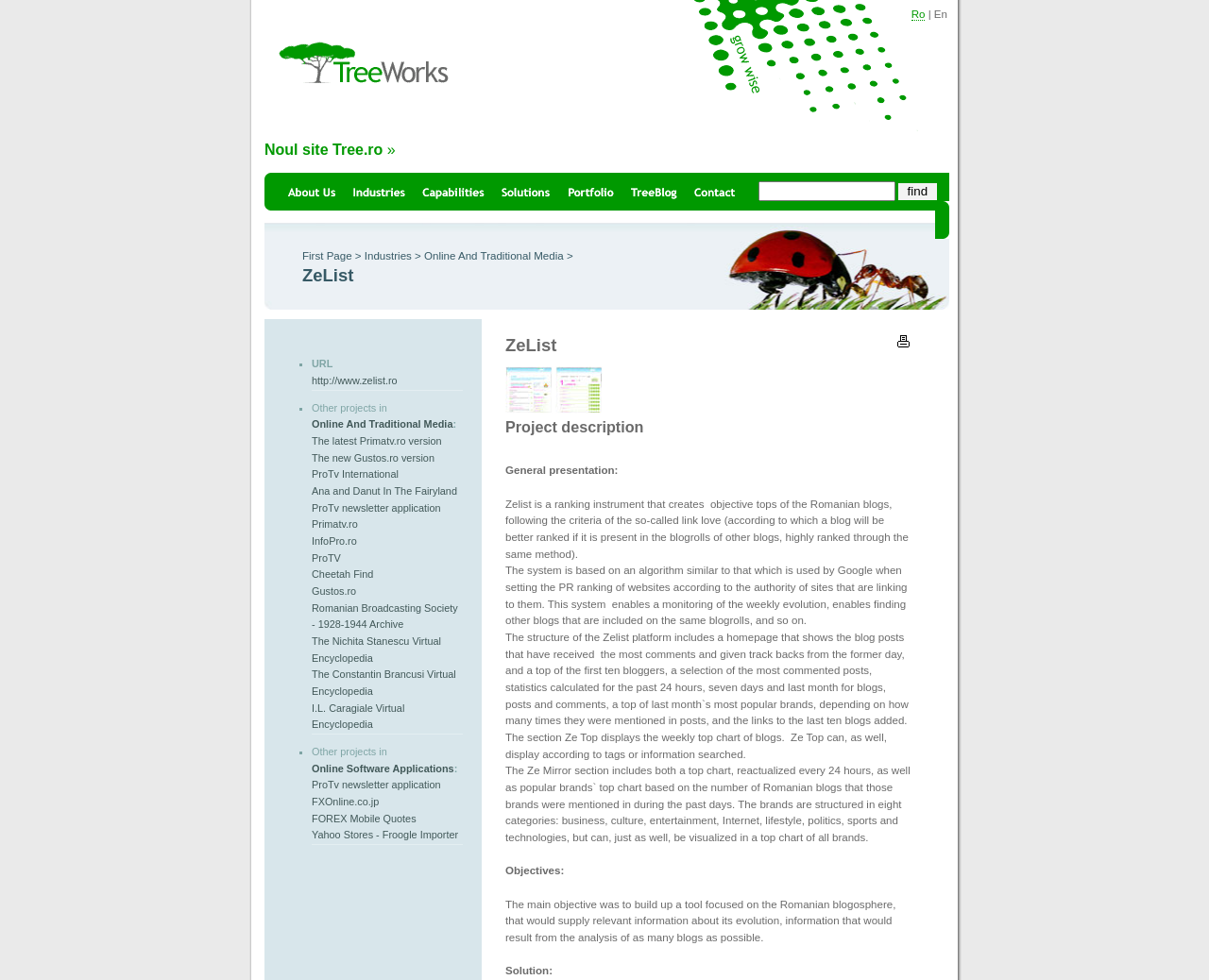Pinpoint the bounding box coordinates of the clickable element to carry out the following instruction: "Click on the 'Contact' link."

[0.569, 0.197, 0.613, 0.212]